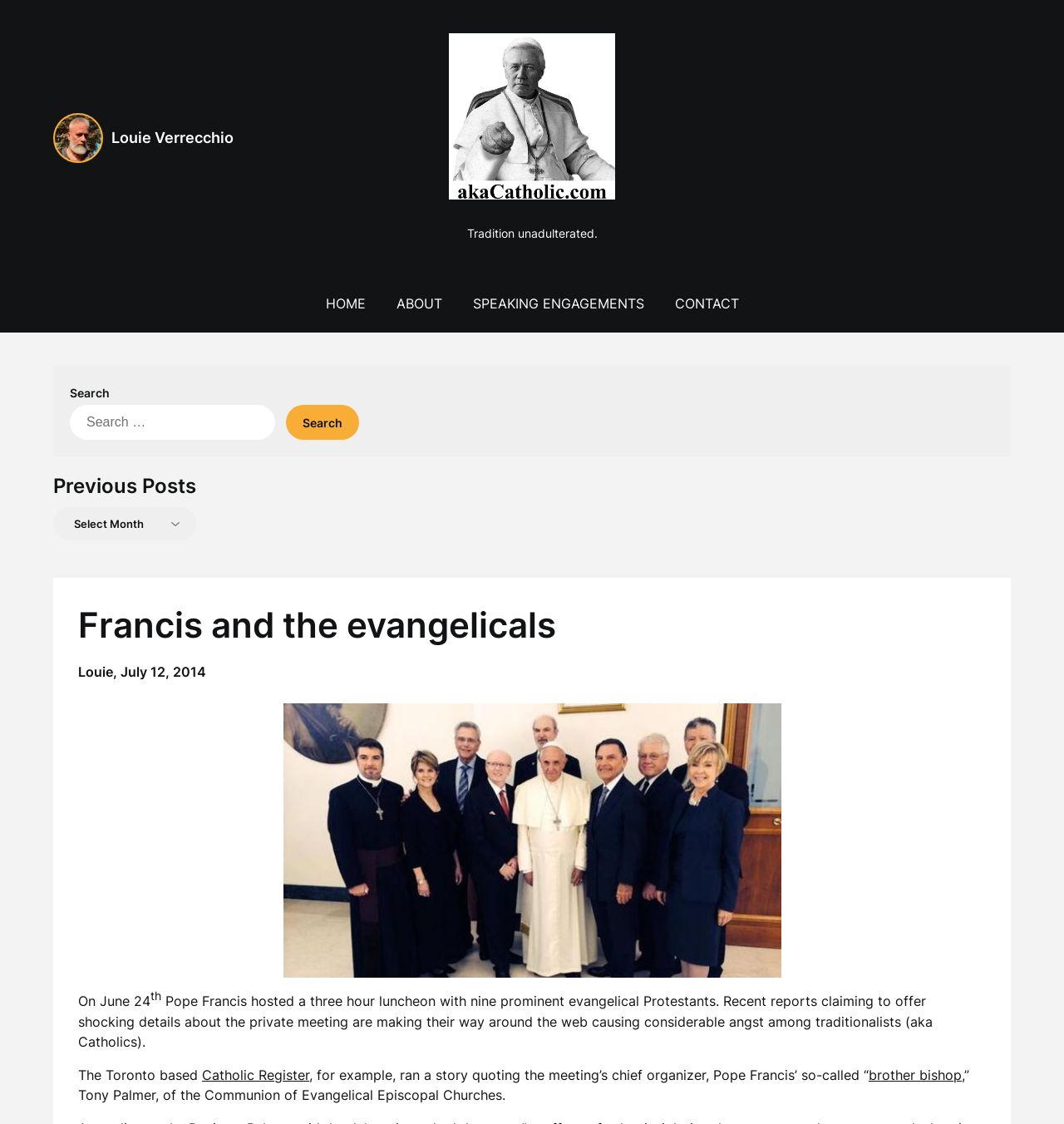Who is the author of the article?
Answer the question with as much detail as possible.

The author's name is mentioned at the top of the webpage, next to the title 'Francis and the evangelicals'. It is written as 'Louie Verrecchio'.